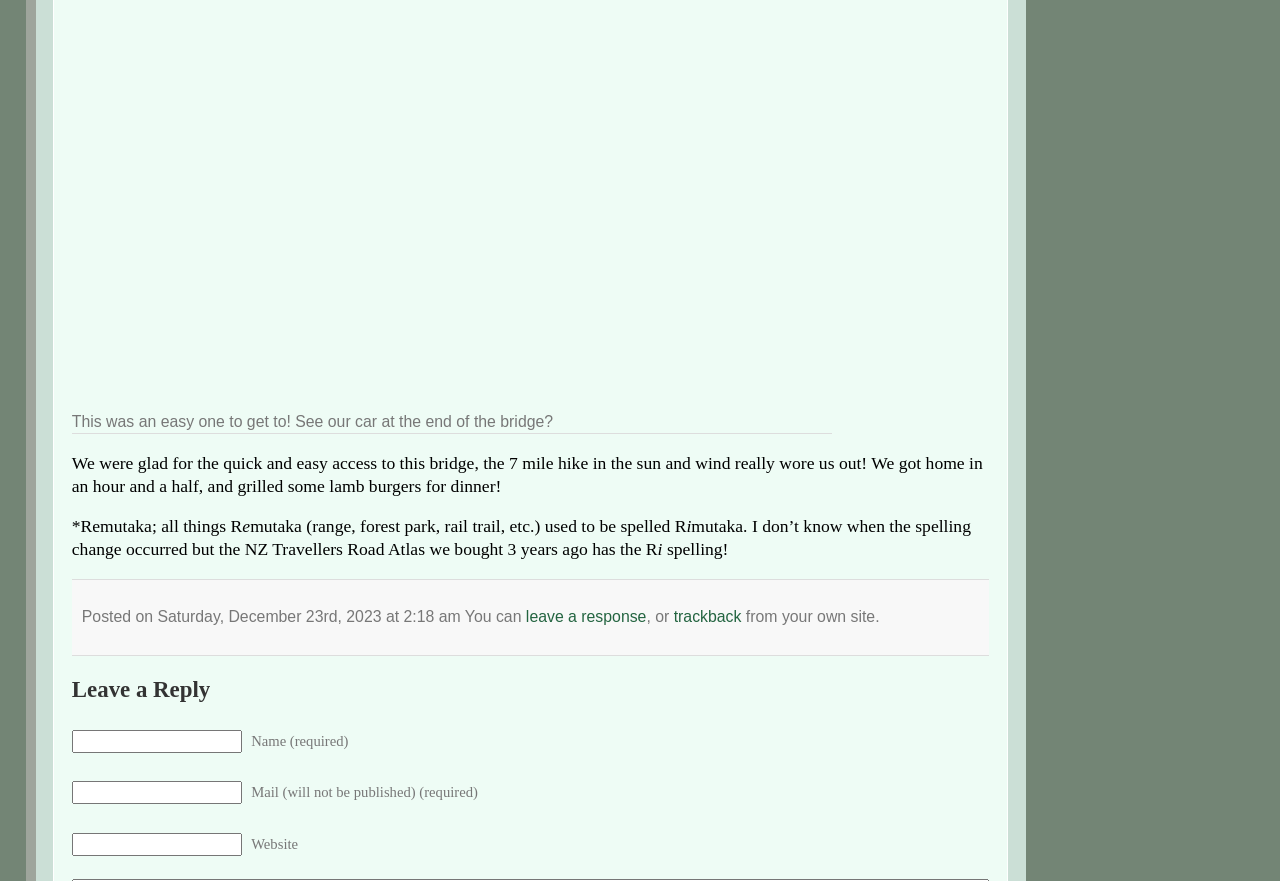Using the image as a reference, answer the following question in as much detail as possible:
What did the authors do after the 7-mile hike?

The text 'We got home in an hour and a half, and grilled some lamb burgers for dinner!' indicates that after completing the 7-mile hike, the authors went home and grilled lamb burgers for dinner.